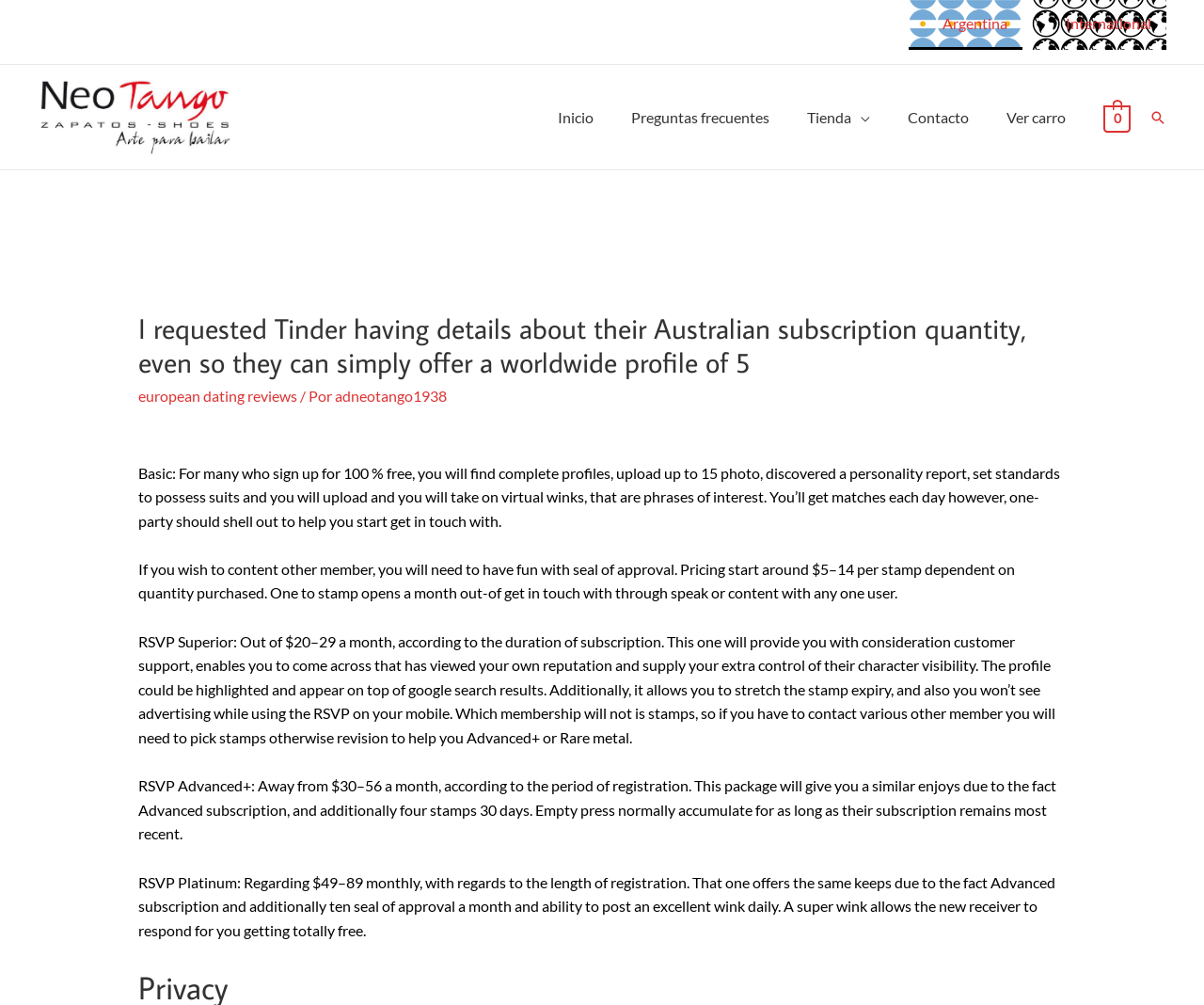Can you give a comprehensive explanation to the question given the content of the image?
How many links are there in the navigation section?

The number of links in the navigation section can be found by counting the link elements within the navigation section, which includes links to 'Inicio', 'Preguntas frecuentes', 'Tienda', 'Contacto', 'Ver carro', and 'Argentina' and 'International'.